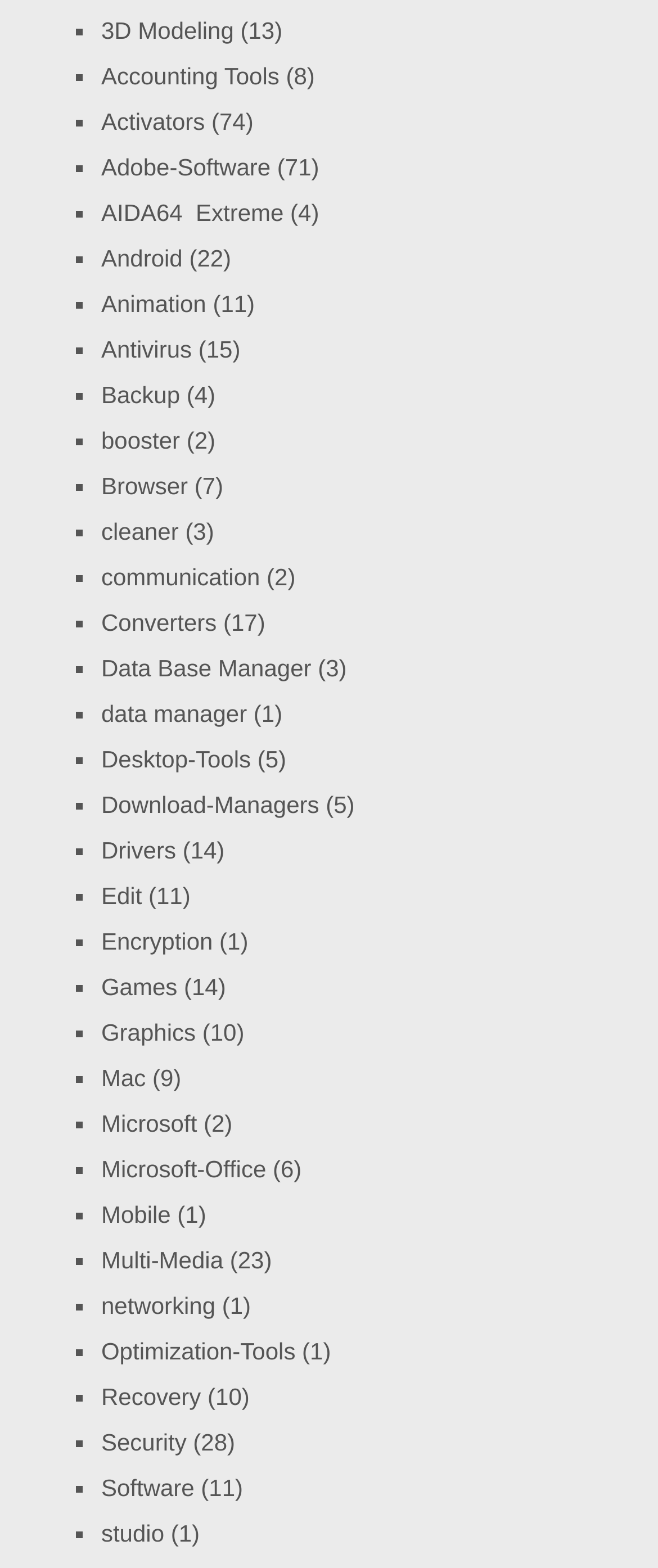Determine the bounding box coordinates for the clickable element to execute this instruction: "Learn about Adobe-Software". Provide the coordinates as four float numbers between 0 and 1, i.e., [left, top, right, bottom].

[0.154, 0.097, 0.411, 0.115]